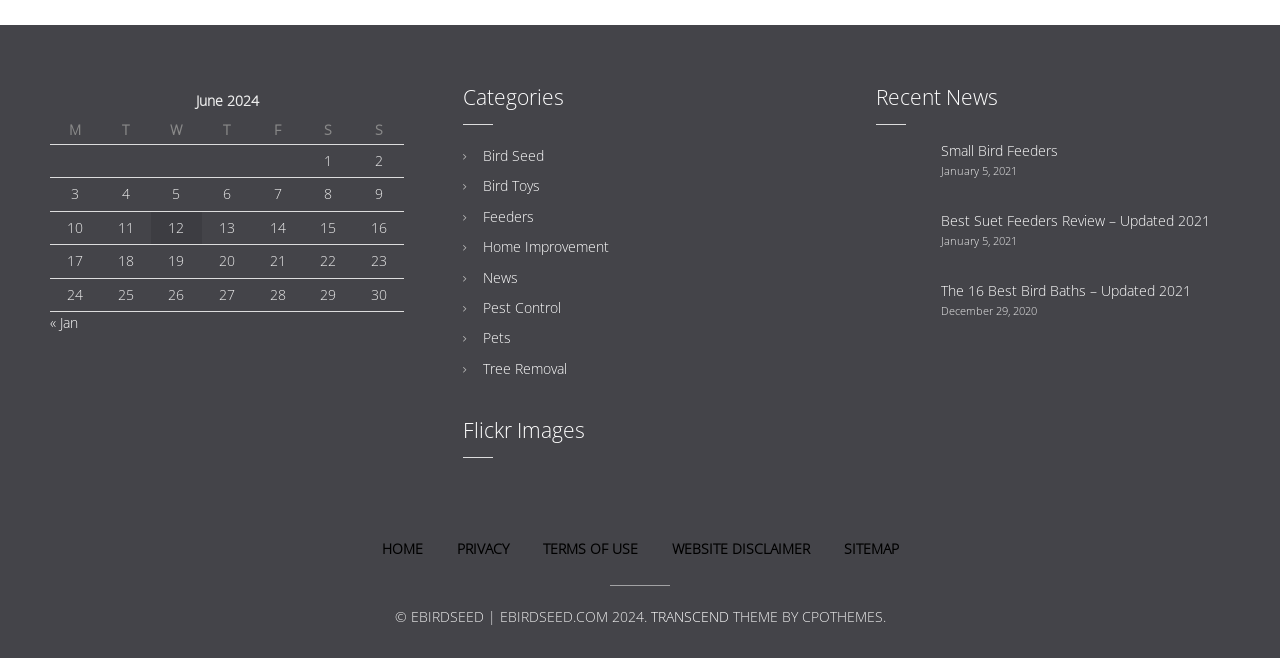How many grid cells are in the first row?
Please interpret the details in the image and answer the question thoroughly.

The first row has 6 grid cells, which are indicated by the gridcell elements with OCR text 'M', 'T', 'W', 'T', 'F', and 'S'.